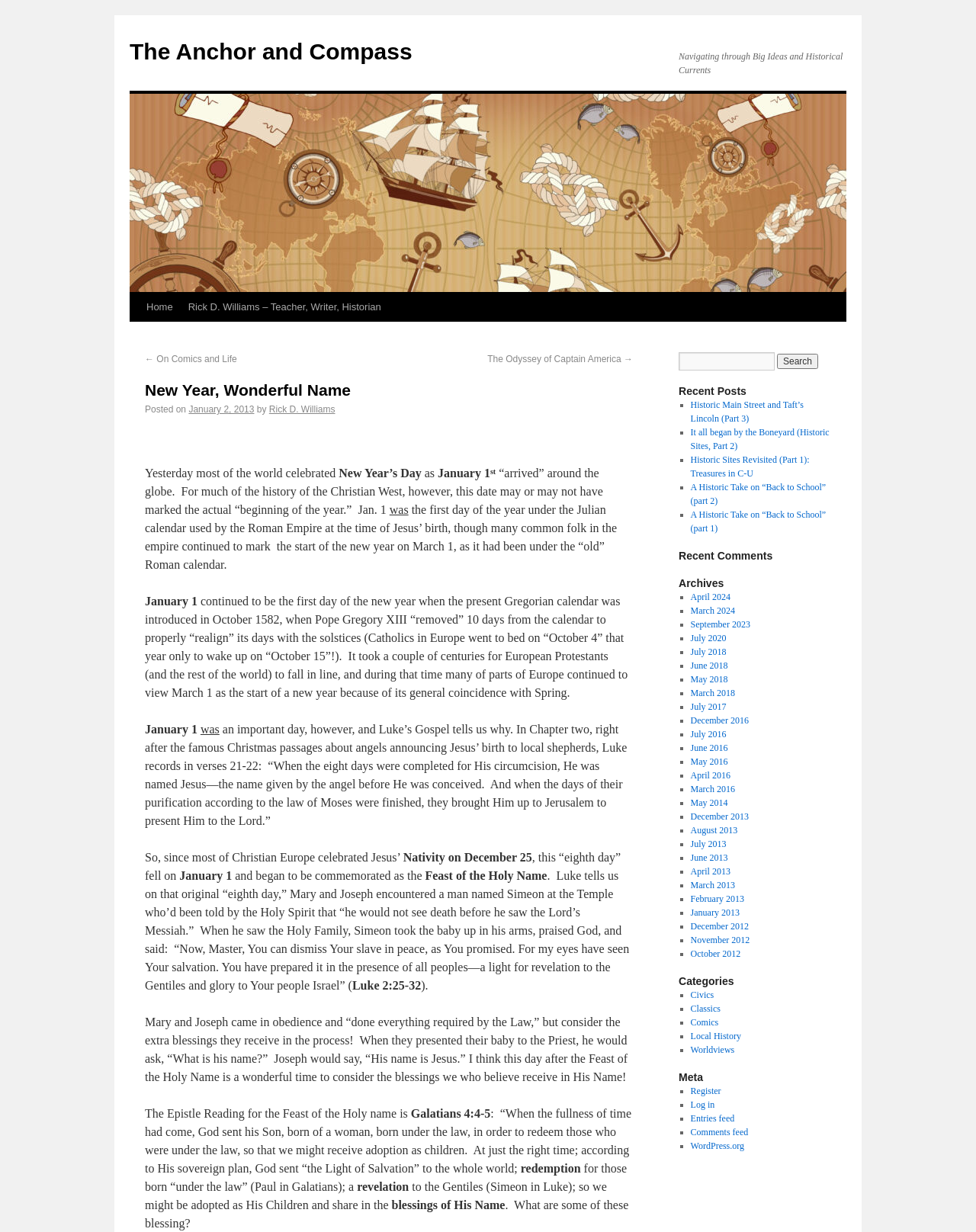Please identify and generate the text content of the webpage's main heading.

New Year, Wonderful Name